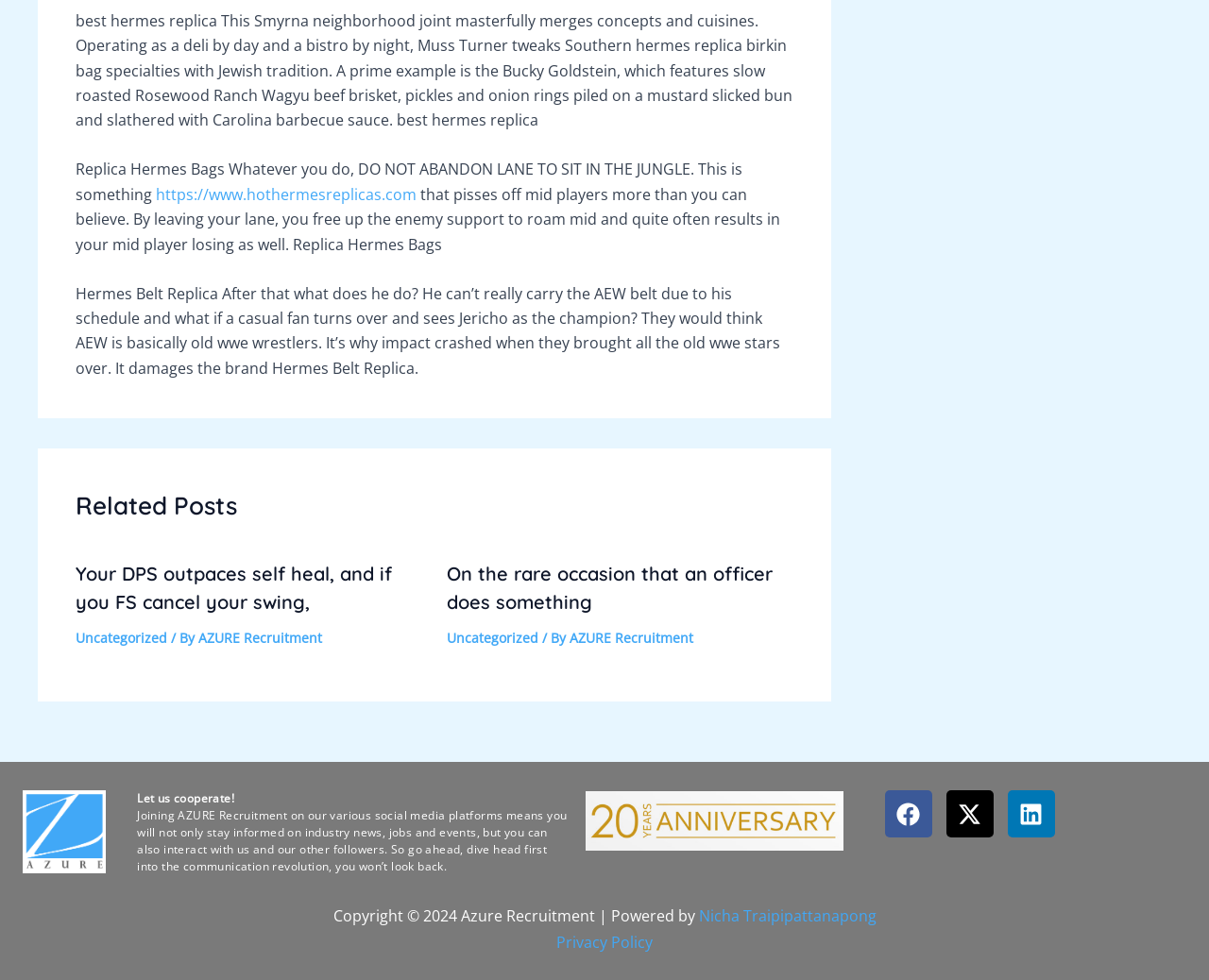Find the bounding box of the UI element described as follows: "parent_node: Search for: name="s" placeholder="Search…"".

None